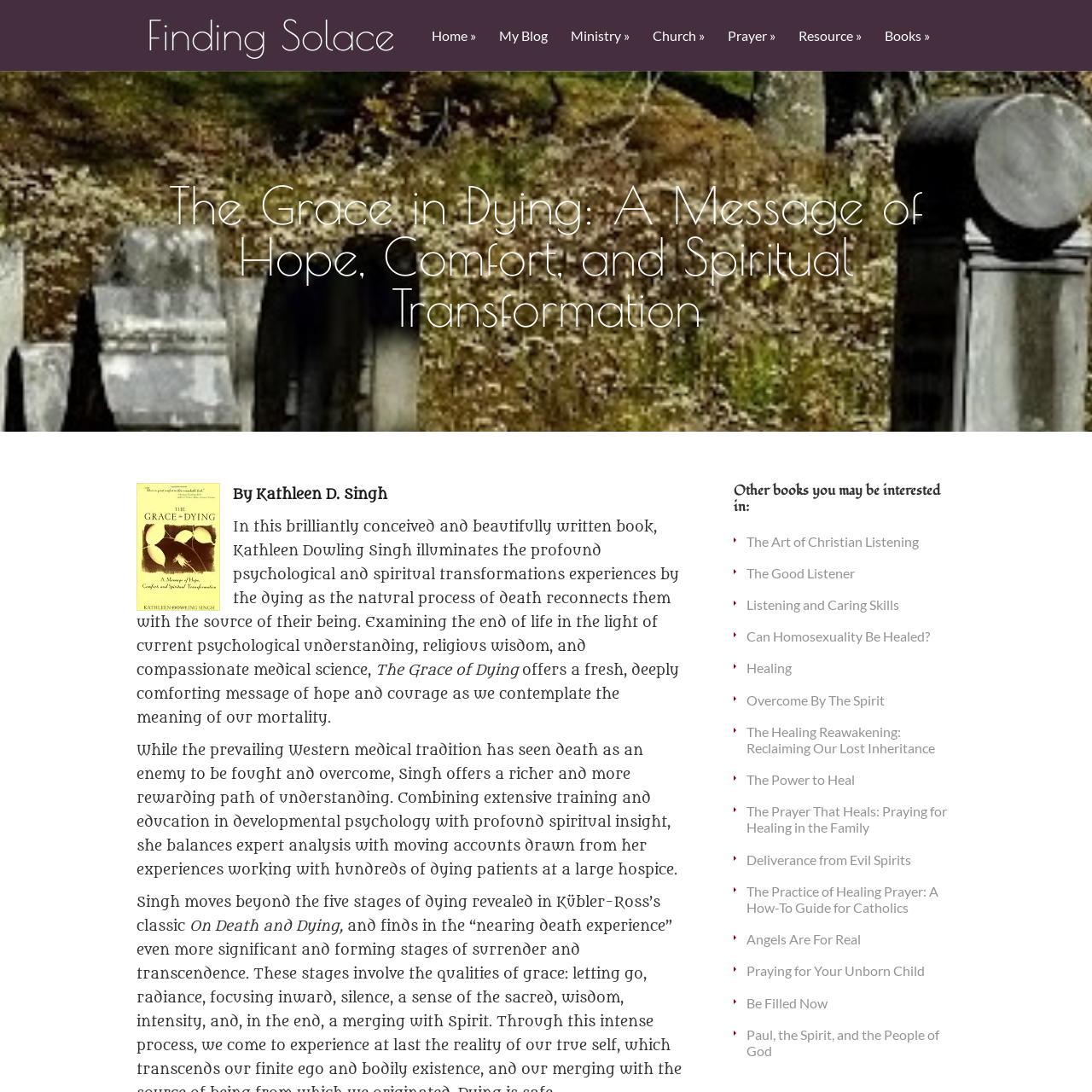Describe all the significant parts and information present on the webpage.

This webpage is about a book titled "The Grace in Dying: A Message of Hope, Comfort, and Spiritual Transformation" by Kathleen D. Singh. At the top of the page, there is a navigation menu with links to "Finding Solace", "Home", "My Blog", "Ministry", "Church", "Prayer", "Resource", and "Books". 

Below the navigation menu, there is a heading with the book title, accompanied by an image of the book cover on the left. The author's name, "By Kathleen D. Singh", is written next to the image. 

A brief summary of the book is provided in several paragraphs of text, which describe the book's focus on the psychological and spiritual transformations experienced by the dying. The text also mentions the author's background in developmental psychology and her experiences working with hundreds of dying patients at a hospice.

Further down the page, there is a section titled "Other books you may be interested in:", which lists 15 book titles with links, including "The Art of Christian Listening", "The Good Listener", and "The Power to Heal". These book titles are arranged in a vertical list, with each title positioned below the previous one.